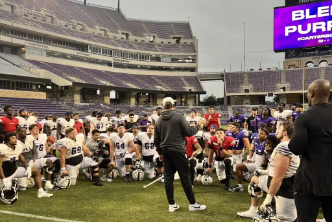Offer a meticulous description of the image.

In the image, members of the TCU football team are gathered on the field during a spring football practice session. The players, dressed in helmets and practice jerseys—some in black and others in white and red—are attentively seated on the grass in a semi-circle, listening to a coach delivering an address. The atmosphere is dynamic, showcasing a moment of teamwork and learning as the coaching staff engages the players, illustrating the leadership focus during spring training. Behind them, the stands of the stadium loom, partially filled, adding to the collegiate football ambiance. A large display board in the background reads "BLEED PURPLE," reinforcing the team's identity and spirit.